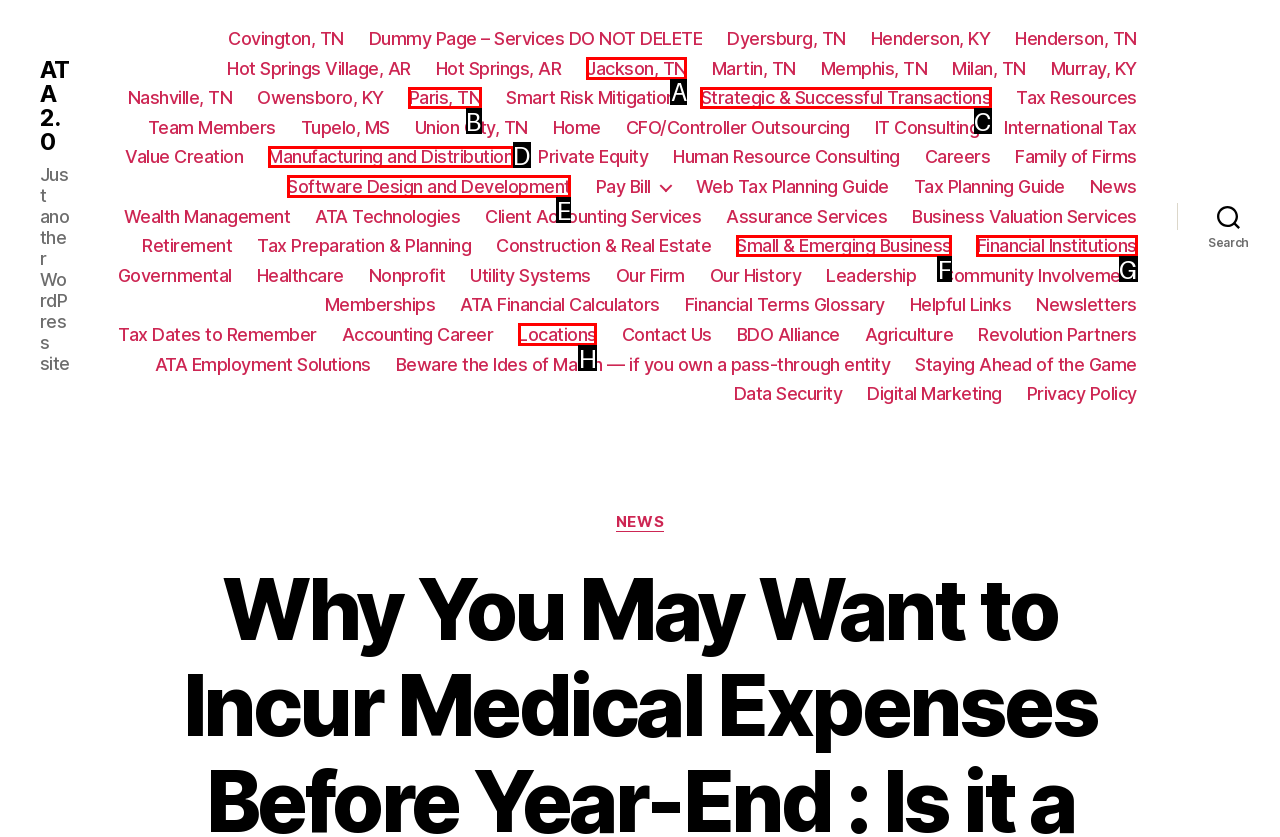Identify the bounding box that corresponds to: Small & Emerging Business
Respond with the letter of the correct option from the provided choices.

F